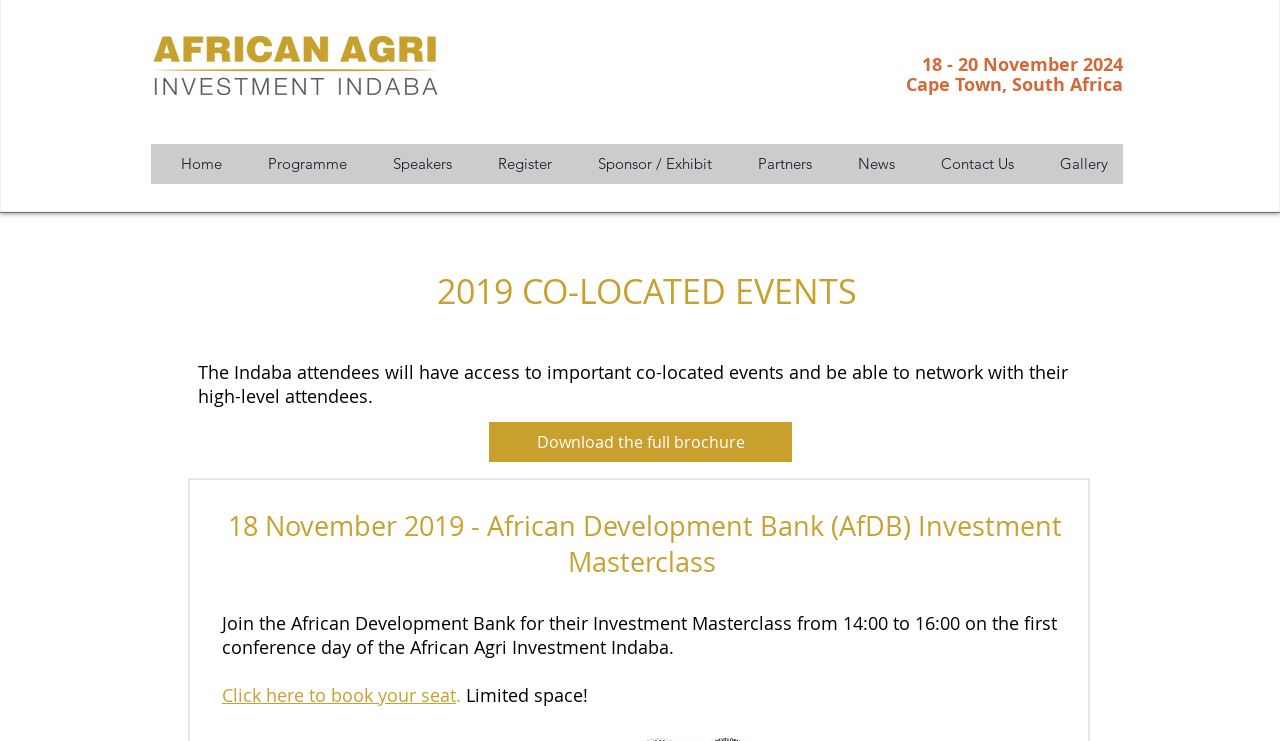Locate the bounding box coordinates of the element you need to click to accomplish the task described by this instruction: "Click the Home link".

[0.118, 0.194, 0.185, 0.248]